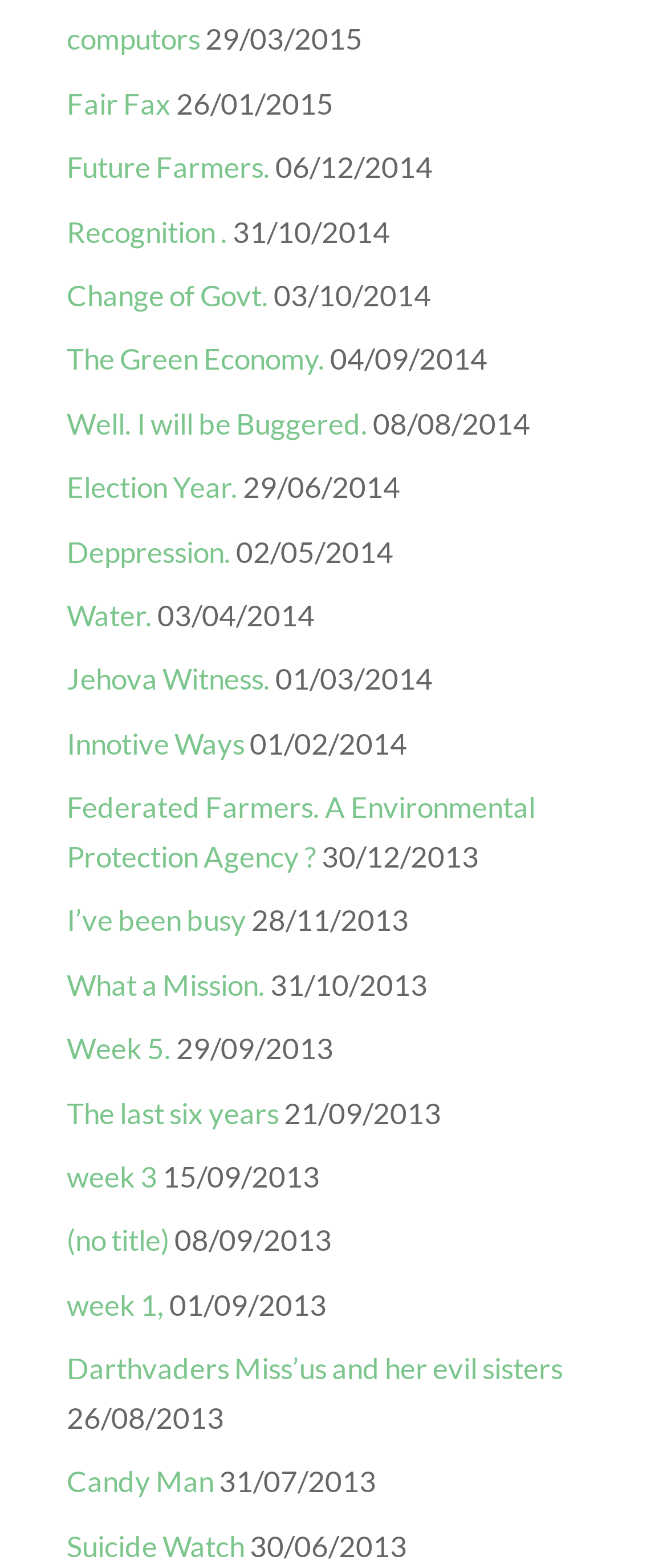Identify the bounding box coordinates of the section to be clicked to complete the task described by the following instruction: "read 'Future Farmers.' article". The coordinates should be four float numbers between 0 and 1, formatted as [left, top, right, bottom].

[0.1, 0.095, 0.405, 0.118]